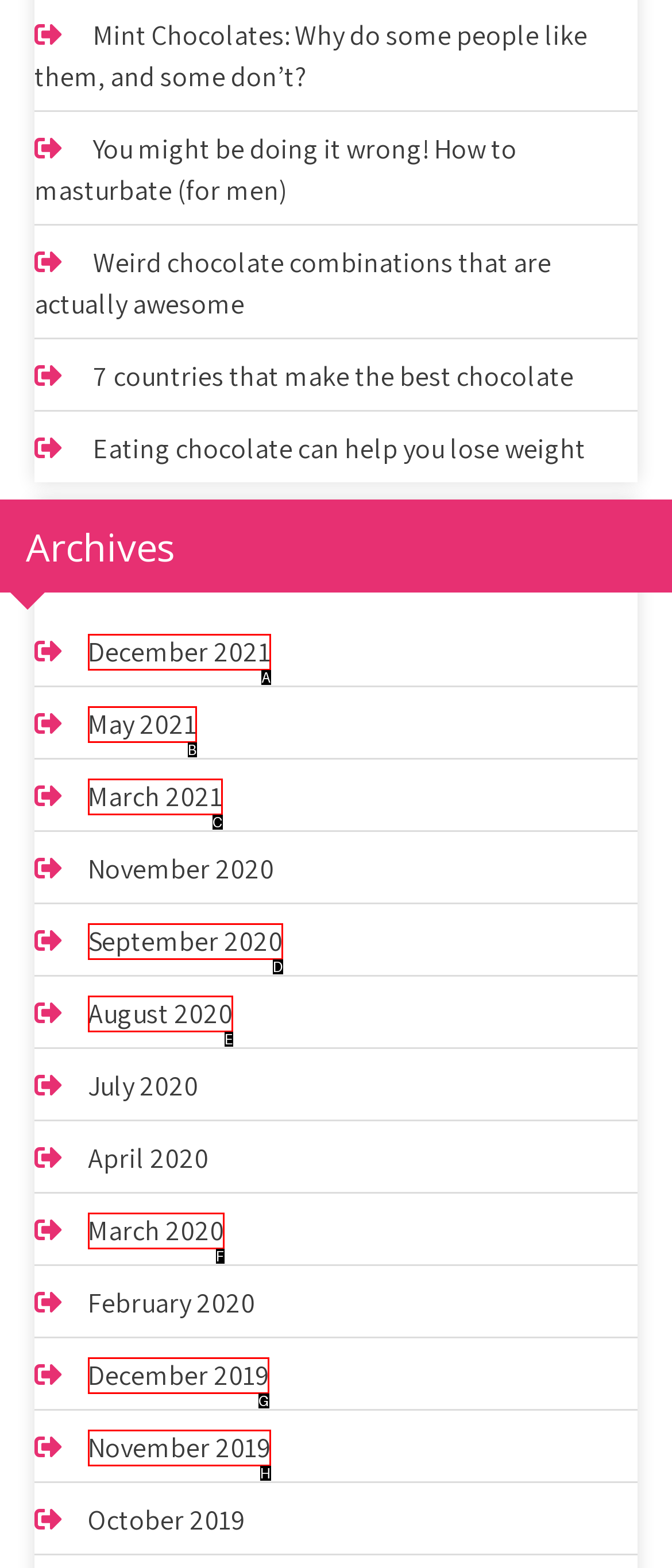From the given options, find the HTML element that fits the description: September 2020. Reply with the letter of the chosen element.

D